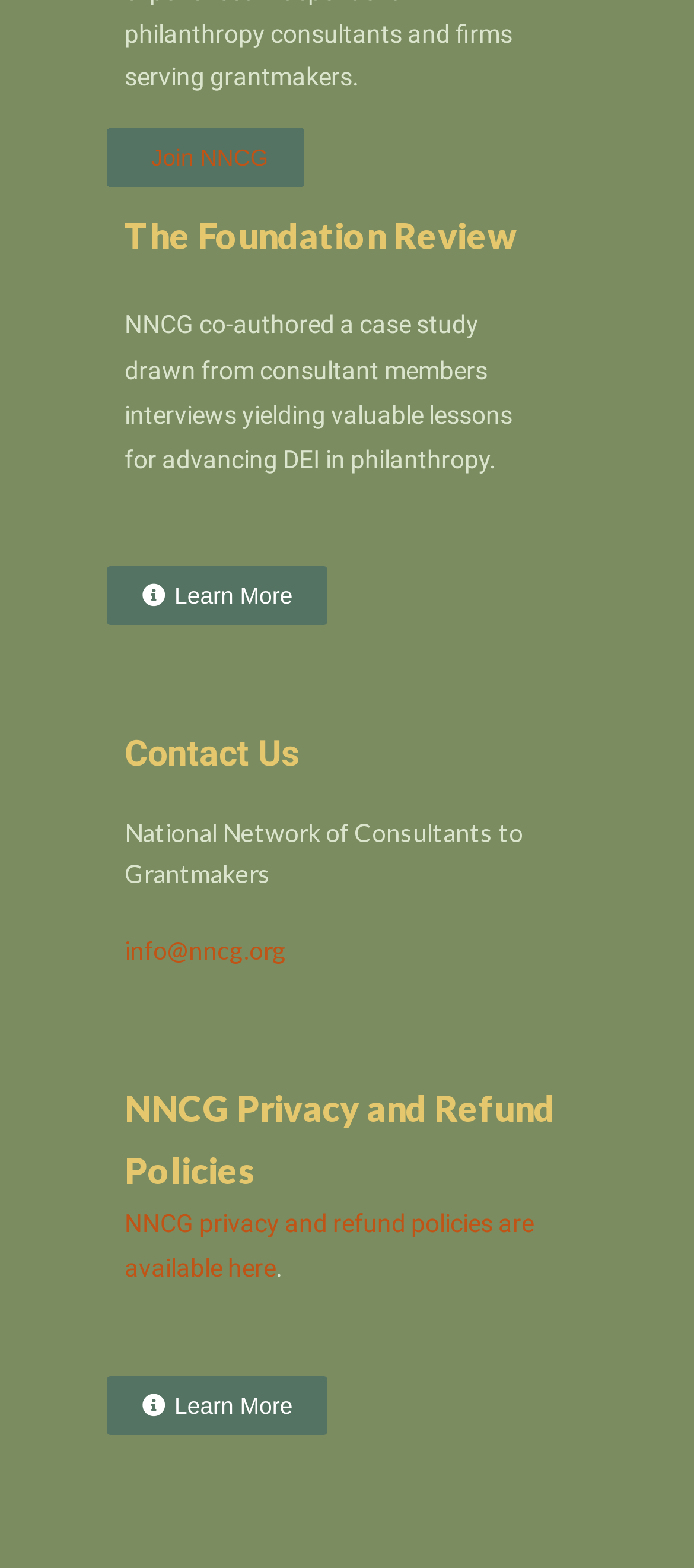Based on the element description Join NNCG, identify the bounding box of the UI element in the given webpage screenshot. The coordinates should be in the format (top-left x, top-left y, bottom-right x, bottom-right y) and must be between 0 and 1.

[0.154, 0.082, 0.438, 0.12]